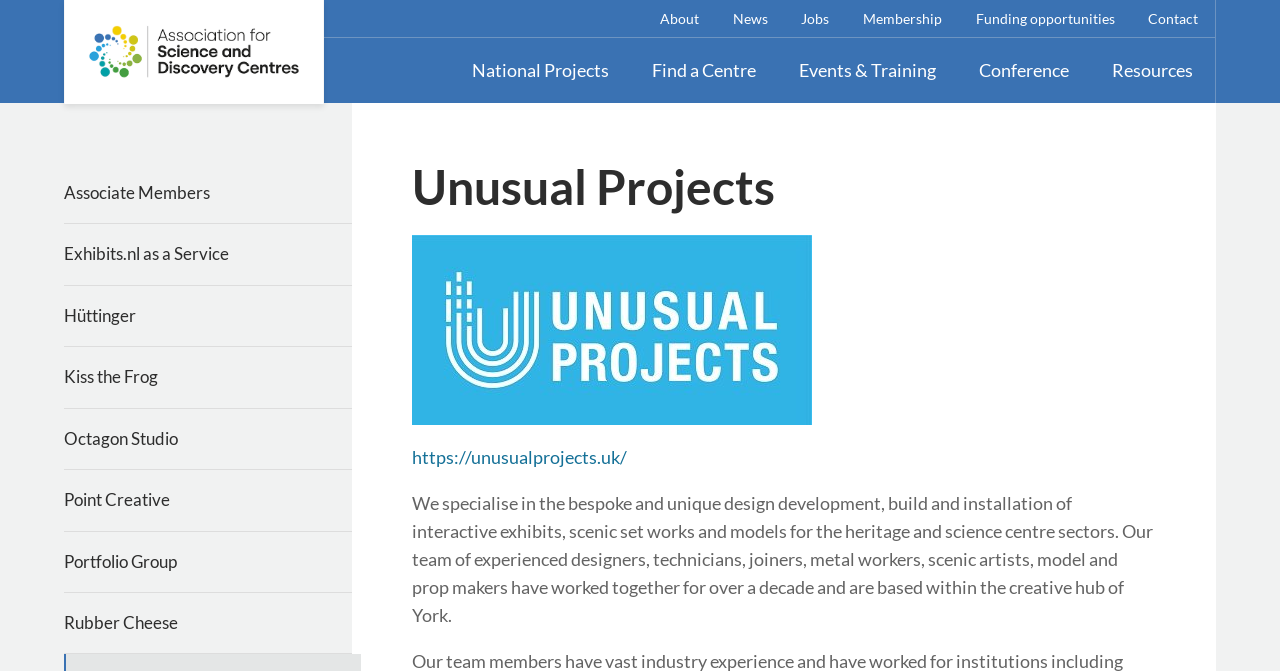What is the purpose of the 'Find a Centre' link?
Please answer the question with a detailed and comprehensive explanation.

The 'Find a Centre' link is likely to be used to search for or locate a science or discovery centre, which is relevant to the organization's purpose and the services it provides.